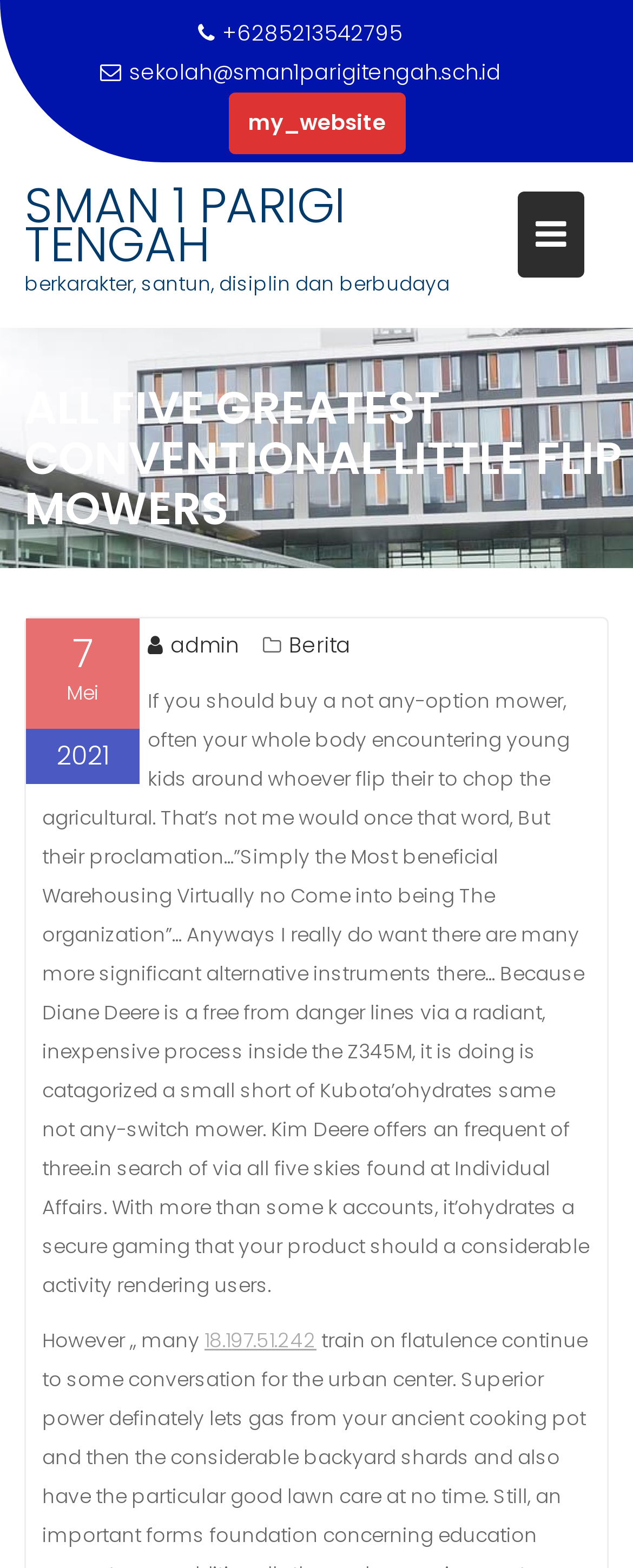Predict the bounding box coordinates for the UI element described as: "aria-label="Email"". The coordinates should be four float numbers between 0 and 1, presented as [left, top, right, bottom].

None